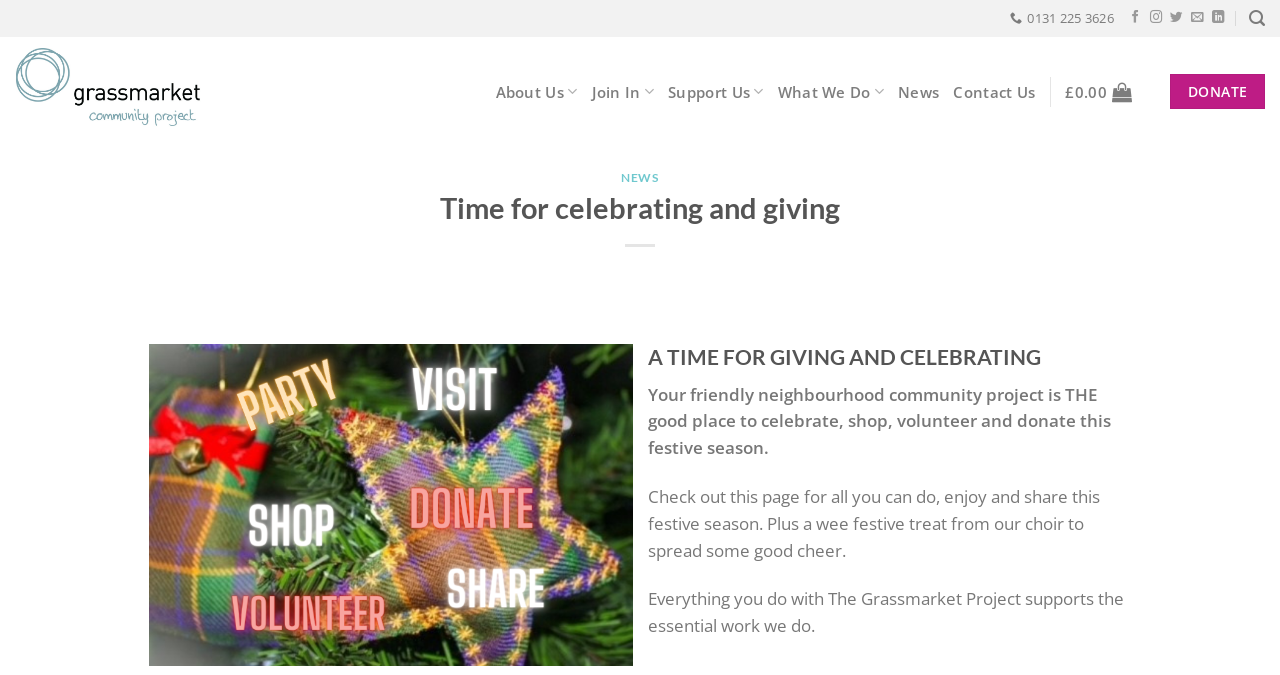Can you identify and provide the main heading of the webpage?

Time for celebrating and giving